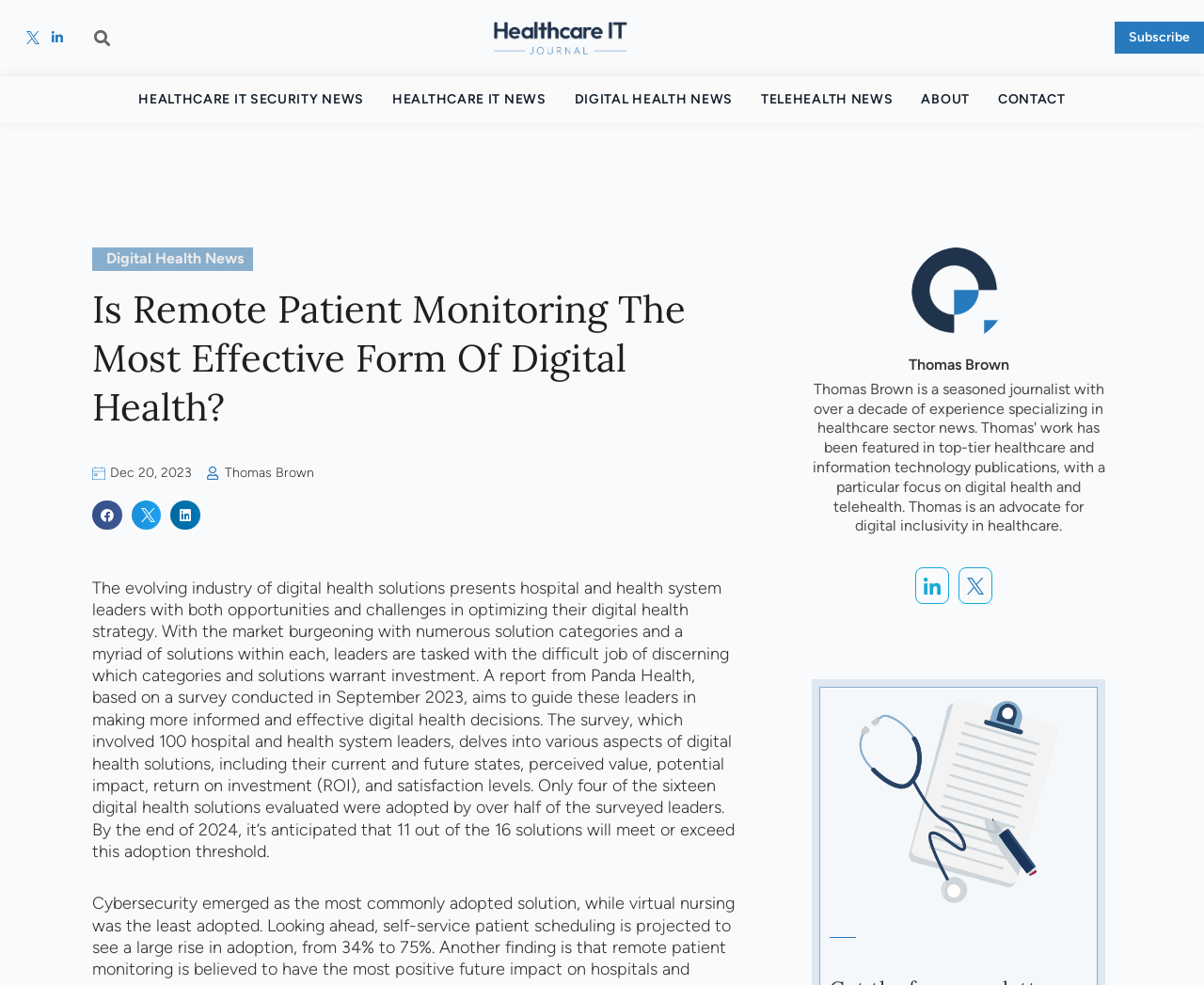What is the date of the article?
Using the information from the image, answer the question thoroughly.

The date of the article can be found in the article content, which states 'Dec 20, 2023'.